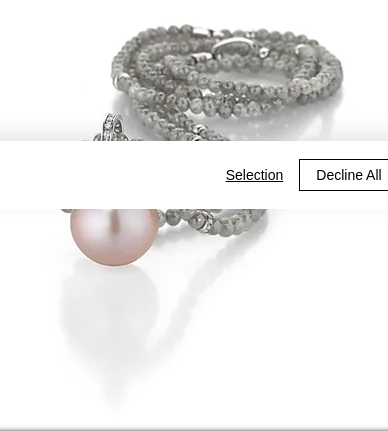What is the color of the prominent pearl in the necklace?
Based on the image, answer the question with as much detail as possible.

The caption describes the prominent pearl in the necklace as being in a soft pink hue, which is one of the delicate feminine shades characteristic of Ming cultured pearls.